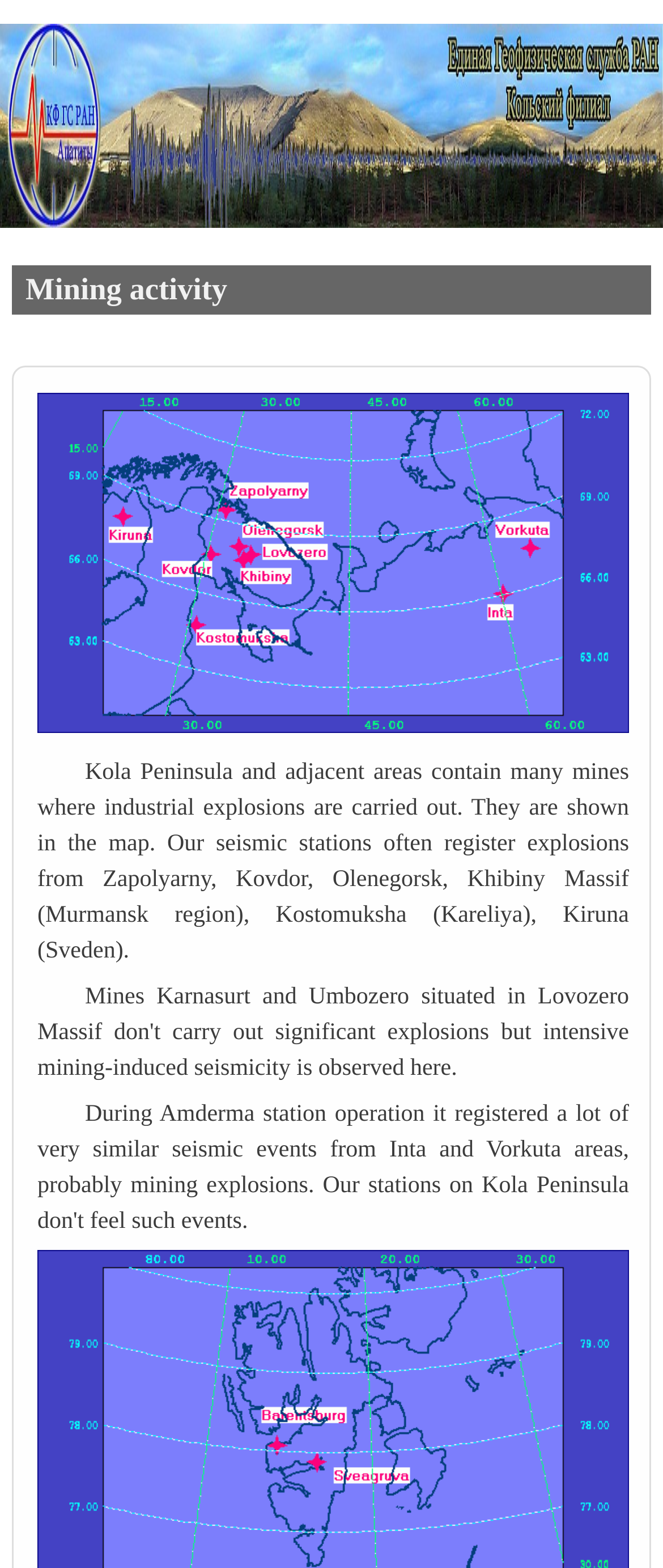Provide the bounding box coordinates for the UI element that is described as: "Skip to main content".

[0.0, 0.015, 0.298, 0.016]